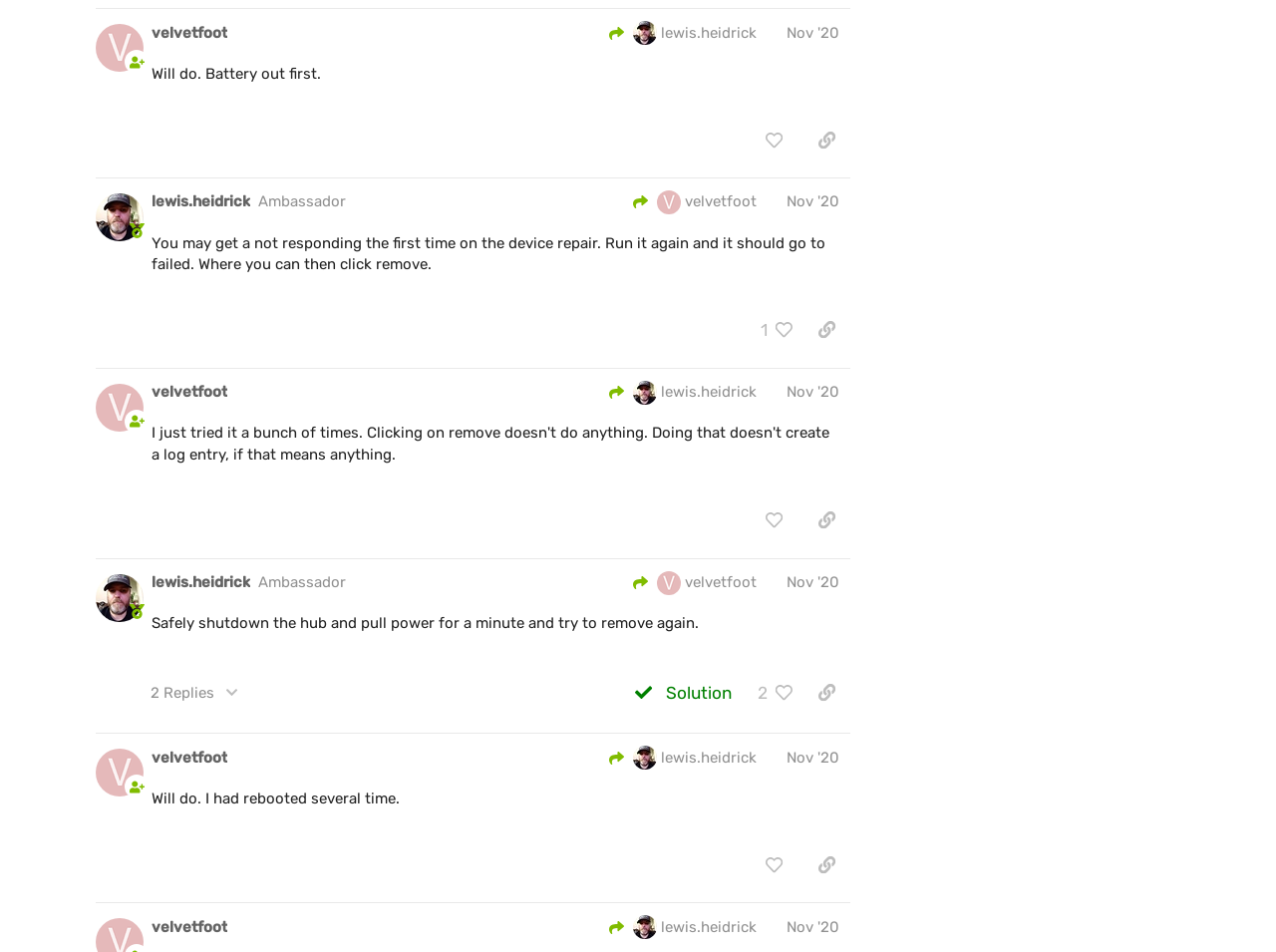Please identify the bounding box coordinates of the area that needs to be clicked to follow this instruction: "Go to the next page".

None